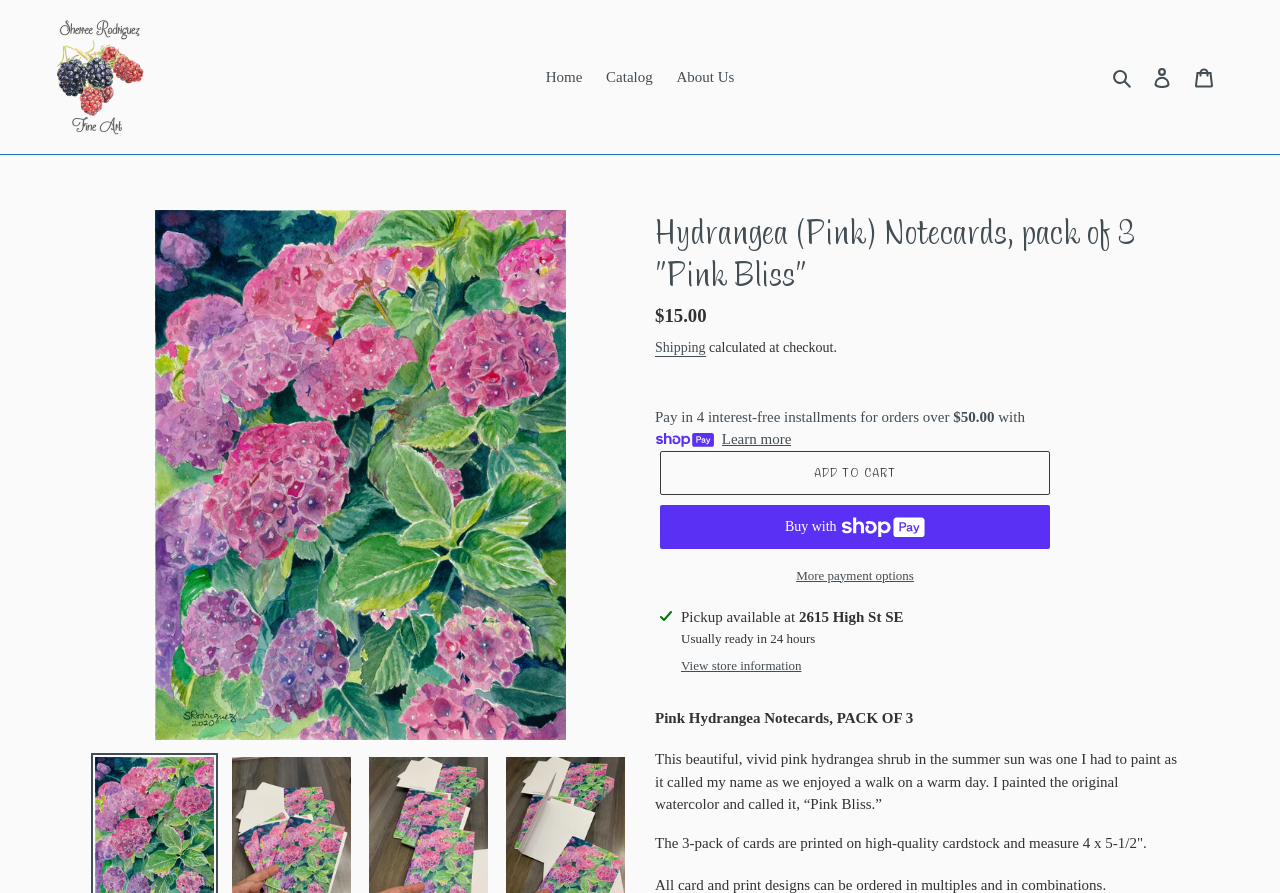What is the name of the artist?
Please answer the question with a single word or phrase, referencing the image.

Sherree Rodriguez